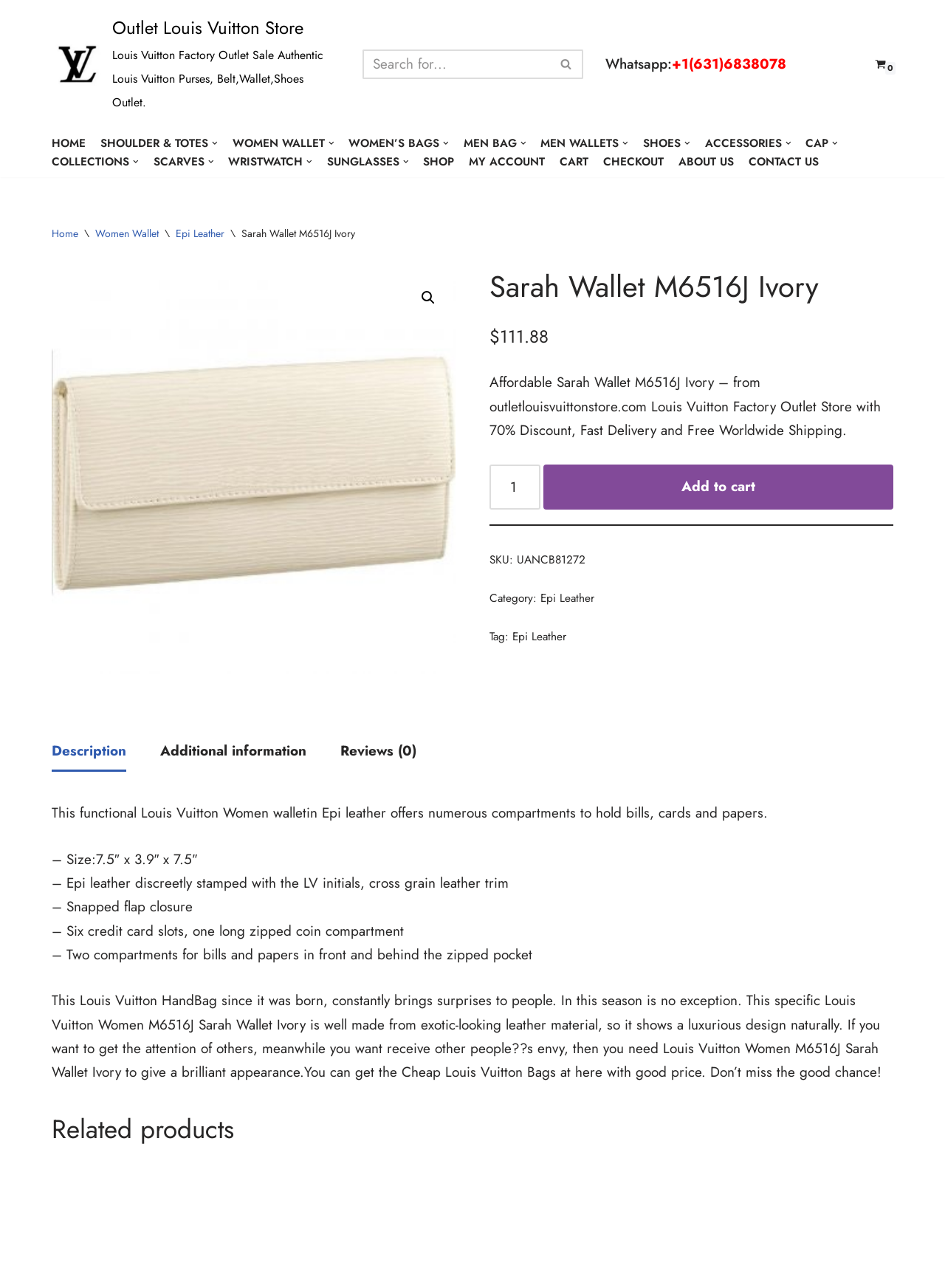What is the size of the product?
Give a detailed and exhaustive answer to the question.

The size of the product can be found in the description tabpanel element on the webpage, which mentions 'Size:7.5 x 3.9 x 7.5 inches' as one of the features of the product.